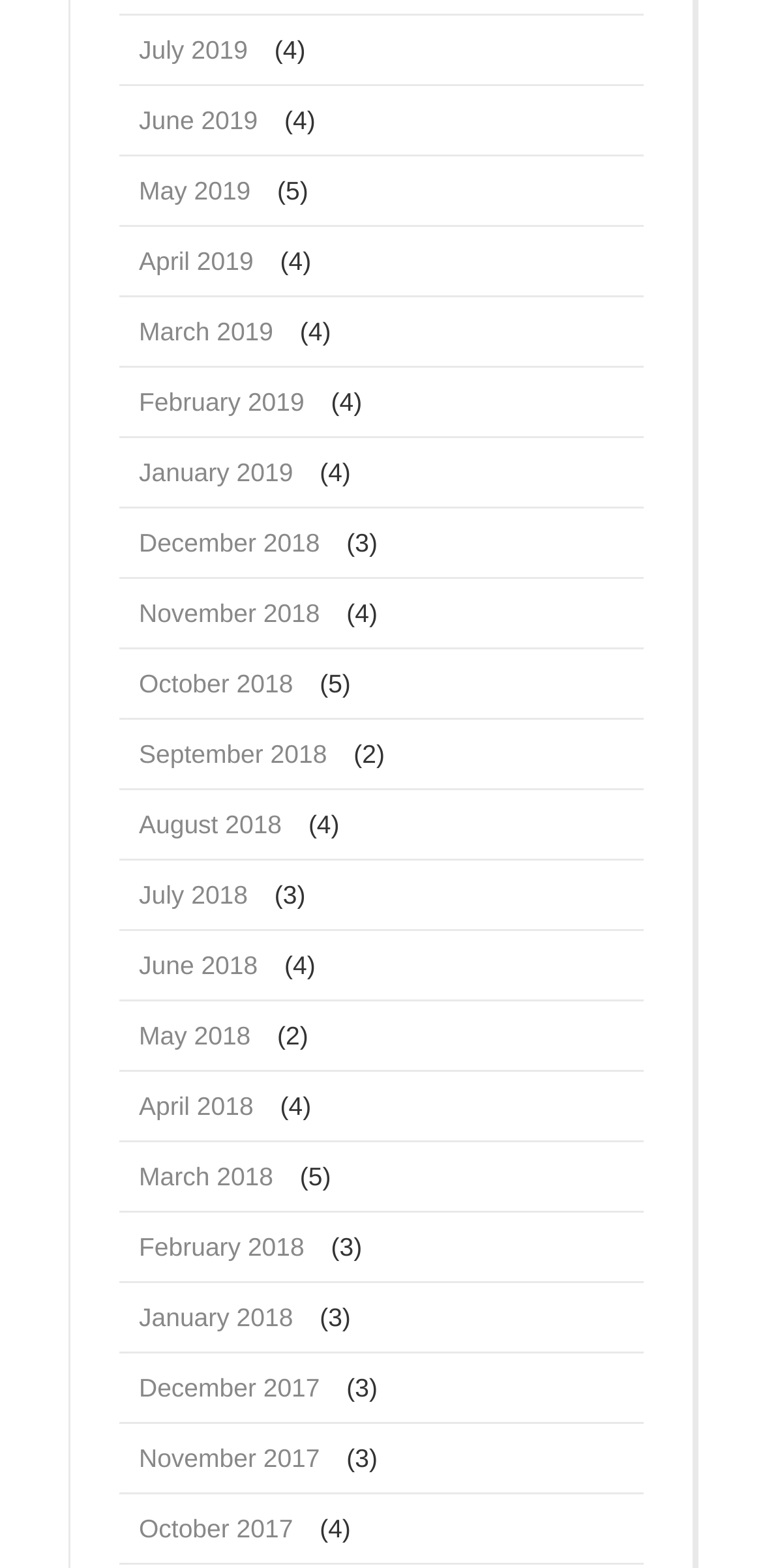Indicate the bounding box coordinates of the element that needs to be clicked to satisfy the following instruction: "View January 2018". The coordinates should be four float numbers between 0 and 1, i.e., [left, top, right, bottom].

[0.156, 0.818, 0.41, 0.862]